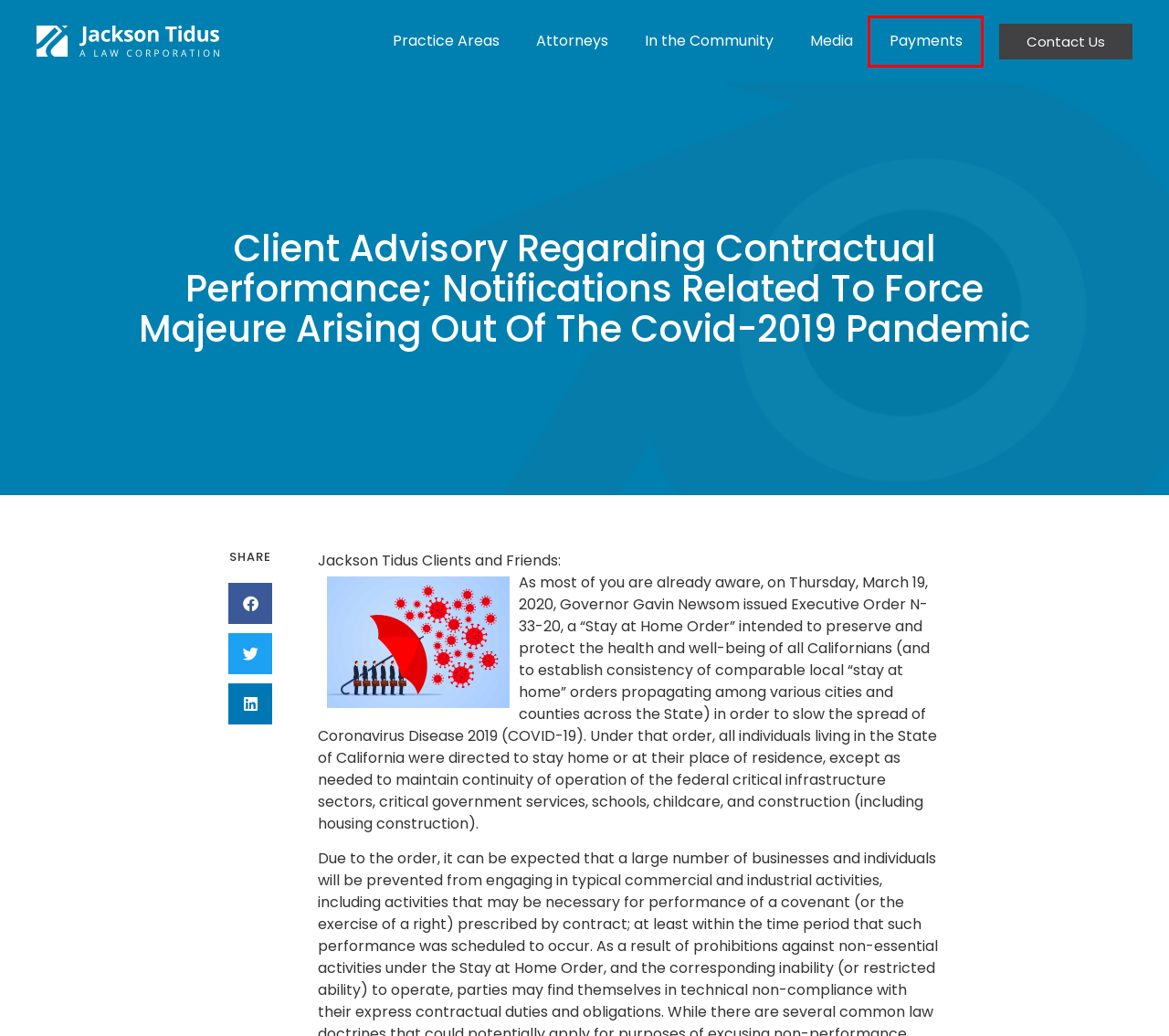You are presented with a screenshot of a webpage containing a red bounding box around a particular UI element. Select the best webpage description that matches the new webpage after clicking the element within the bounding box. Here are the candidates:
A. Sonia A. Lister - Jackson Tidus
B. Payments - Jackson Tidus
C. Attorneys - Jackson Tidus
D. Moratoria on Tenant Evictions for Non-payment of Rent - Jackson Tidus
E. Media - Jackson Tidus
F. Contact - Jackson Tidus
G. In the Community - Jackson Tidus
H. Jackson Tidus - Flexible Approach. Stable Results.

B